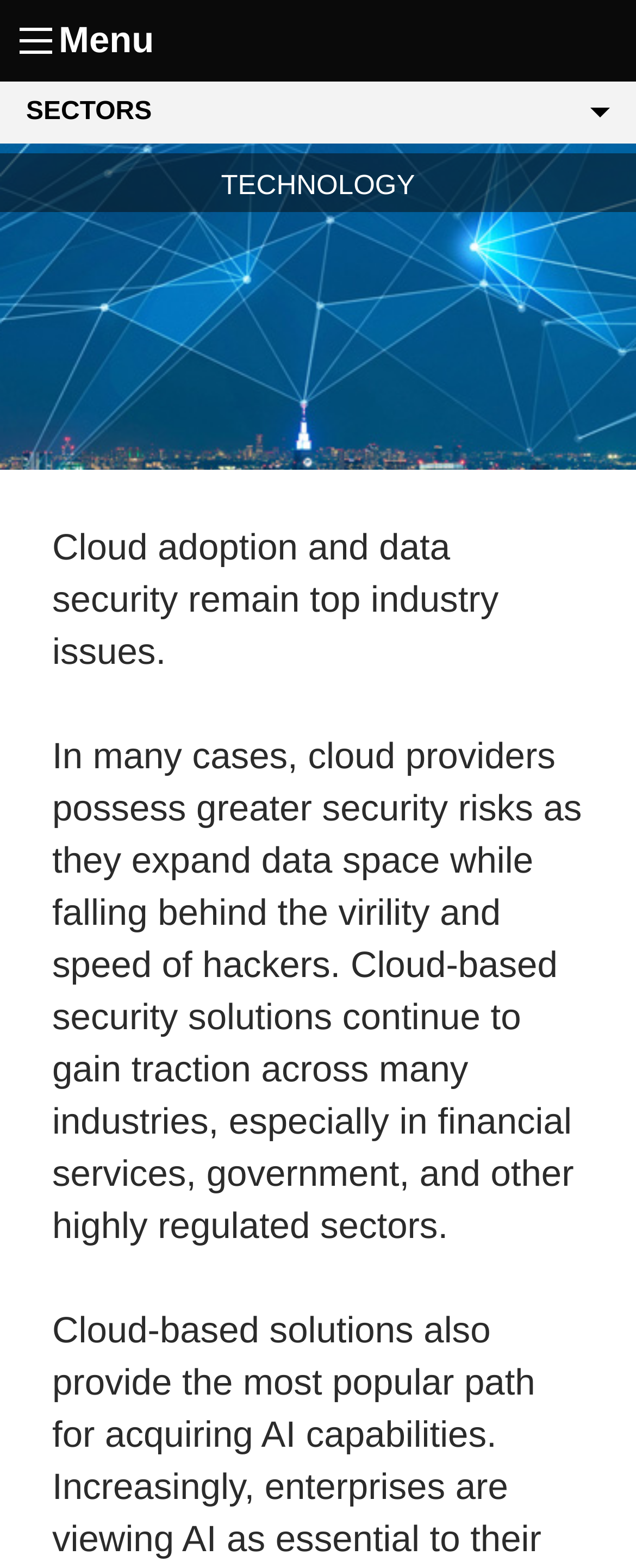Use a single word or phrase to answer the question:
What is the tone of the webpage content?

Informative